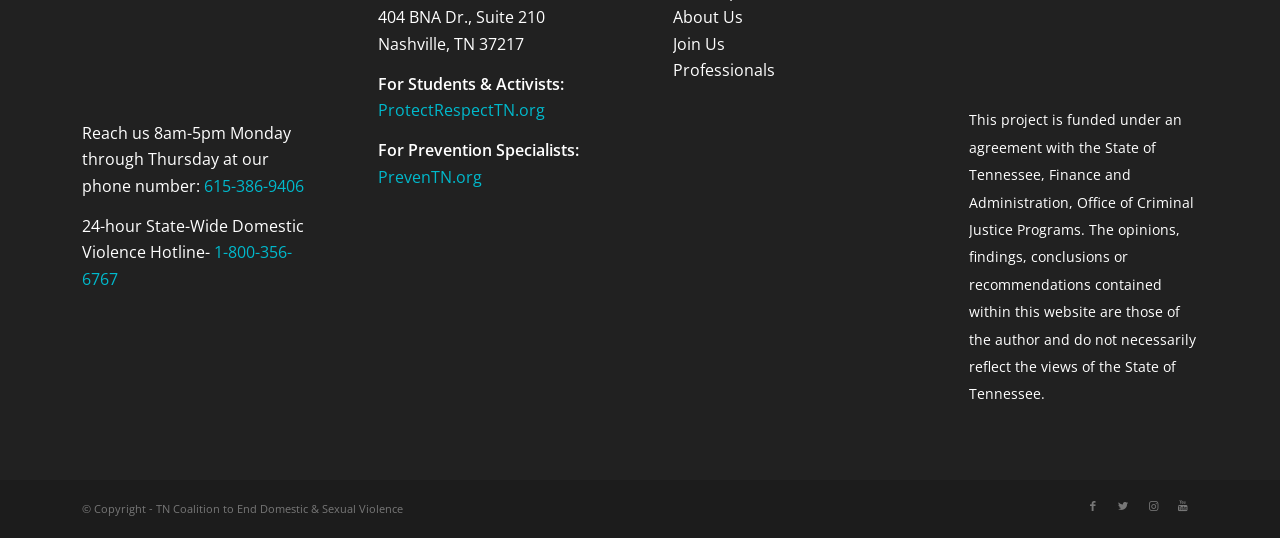Please locate the bounding box coordinates of the element's region that needs to be clicked to follow the instruction: "Explore the PrevenTN website". The bounding box coordinates should be provided as four float numbers between 0 and 1, i.e., [left, top, right, bottom].

[0.295, 0.308, 0.376, 0.349]